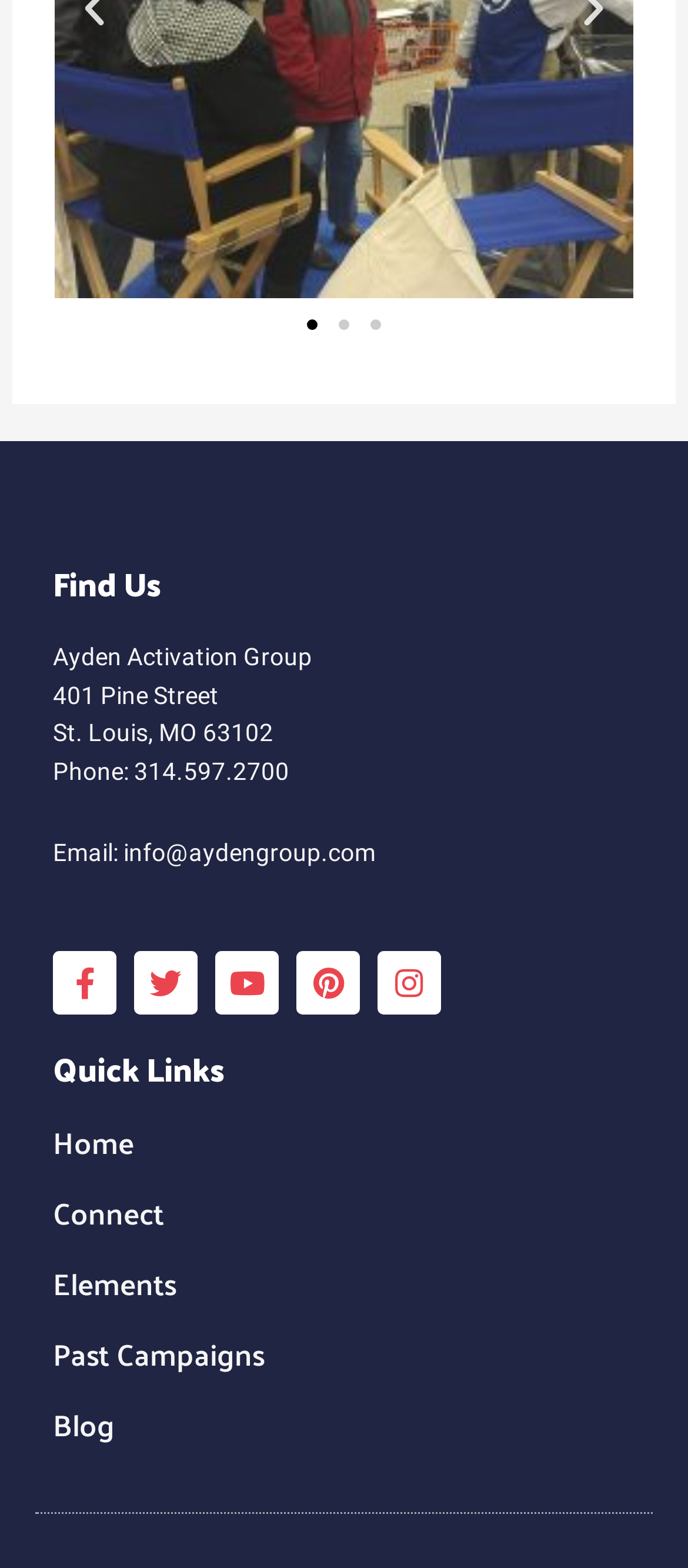Give a one-word or one-phrase response to the question:
What is the phone number of Ayden Activation Group?

314.597.2700